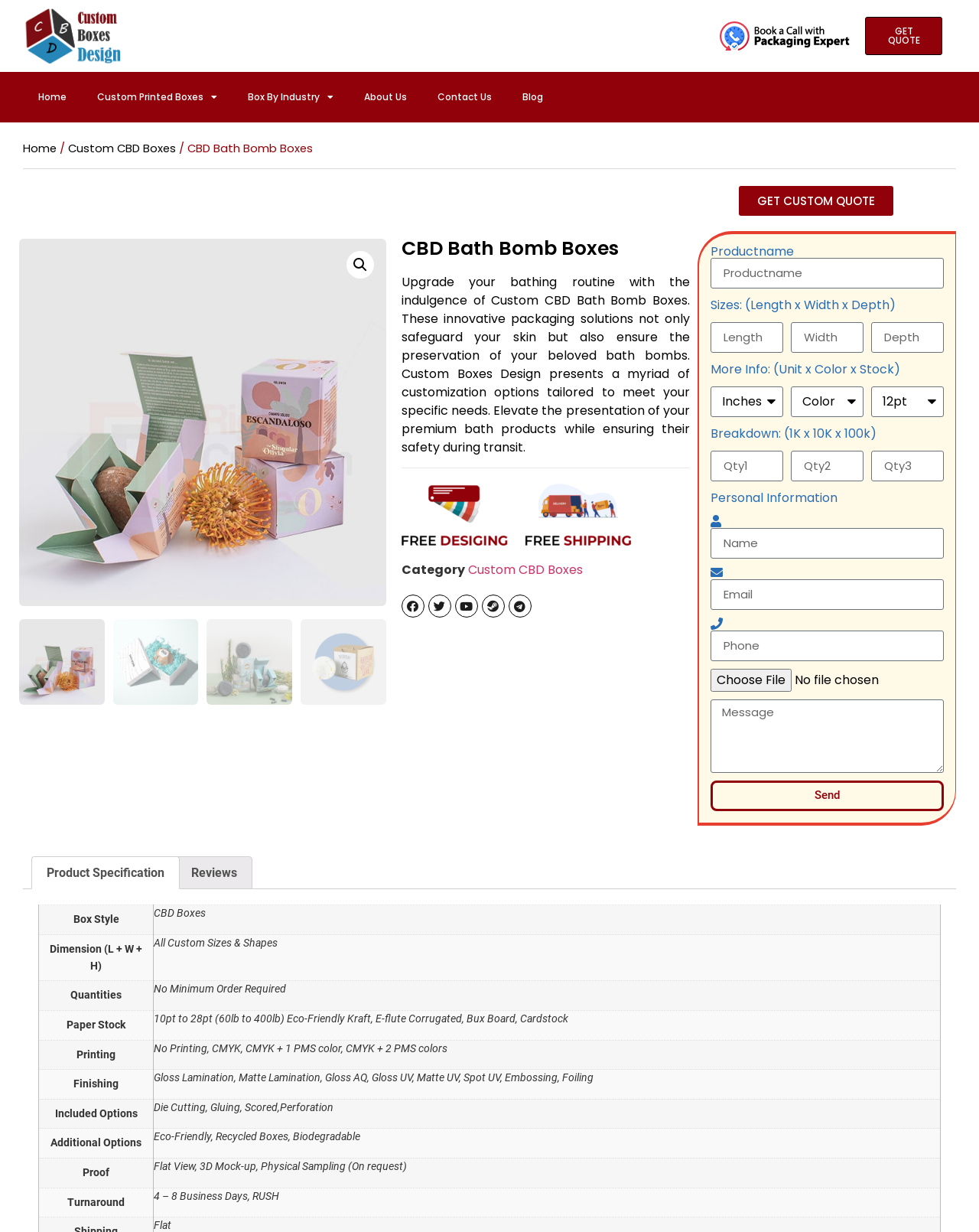Locate the bounding box of the UI element with the following description: "name="form_fields[field_7b6338b]" placeholder="Message"".

[0.726, 0.568, 0.964, 0.627]